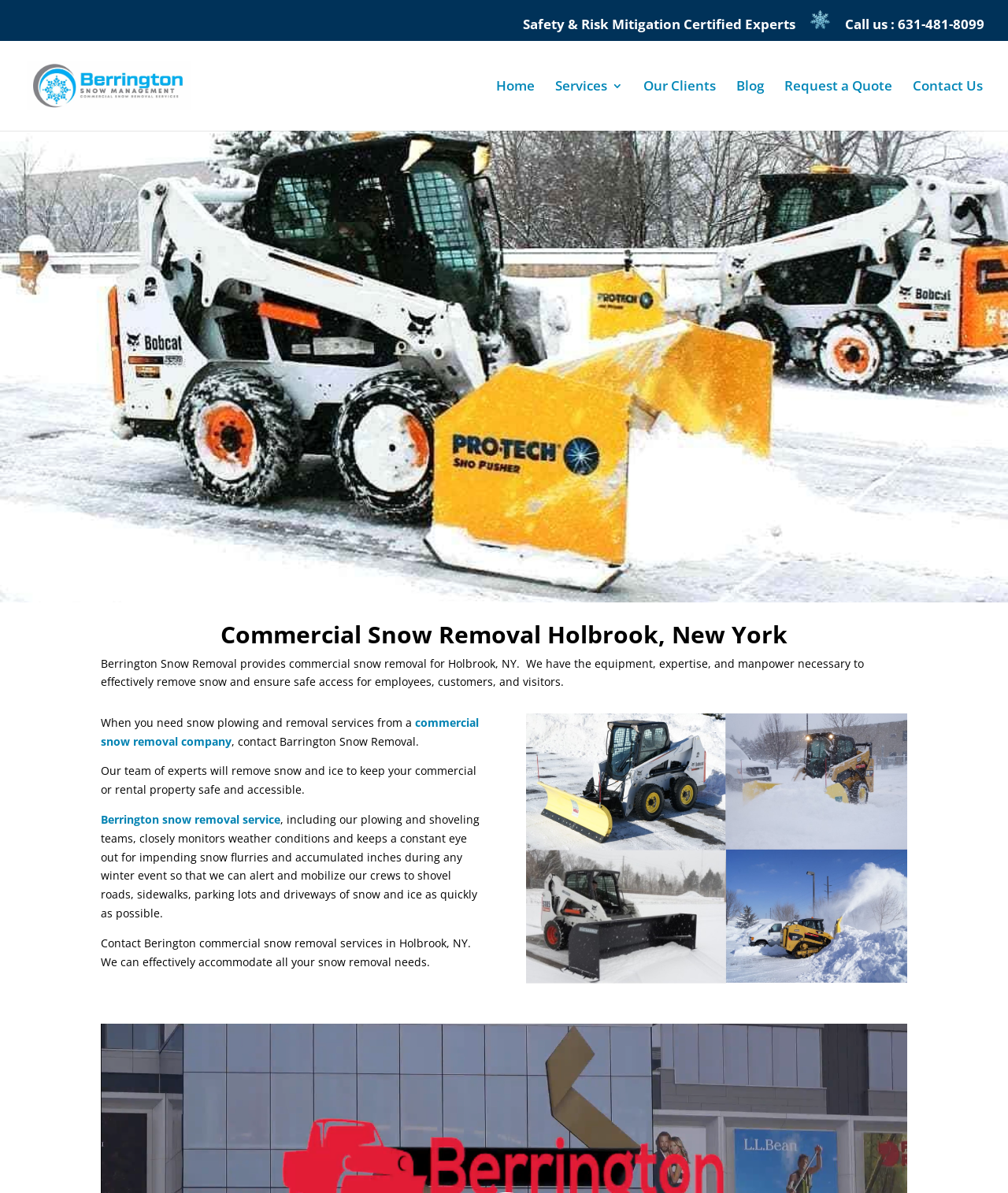Please specify the coordinates of the bounding box for the element that should be clicked to carry out this instruction: "Contact Berrington Snow Removal". The coordinates must be four float numbers between 0 and 1, formatted as [left, top, right, bottom].

[0.778, 0.067, 0.885, 0.11]